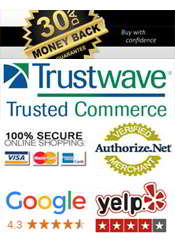Describe the scene depicted in the image with great detail.

The image prominently displays badges and logos that emphasize the credibility and security of online shopping with iJDMTOY. At the top, a "30 DAY MONEY BACK GUARANTEE" seal signifies a commitment to customer satisfaction and confidence in their products. Below this, the "Trustwave® Trusted Commerce" logo indicates that the website follows strict security standards for safe transactions.

Further emphasizing security, there’s a "100% SECURE ONLINE SHOPPING" badge featuring a lock icon, and the "Authorize.Net" logo, which represents reliable payment processing. The inclusion of ratings from Google and Yelp showcases the company’s reputation, with Google rated at an impressive 4.3 stars. This assemblage of certifications and positive endorsements reassures customers that their shopping experience will be safe and satisfactory.